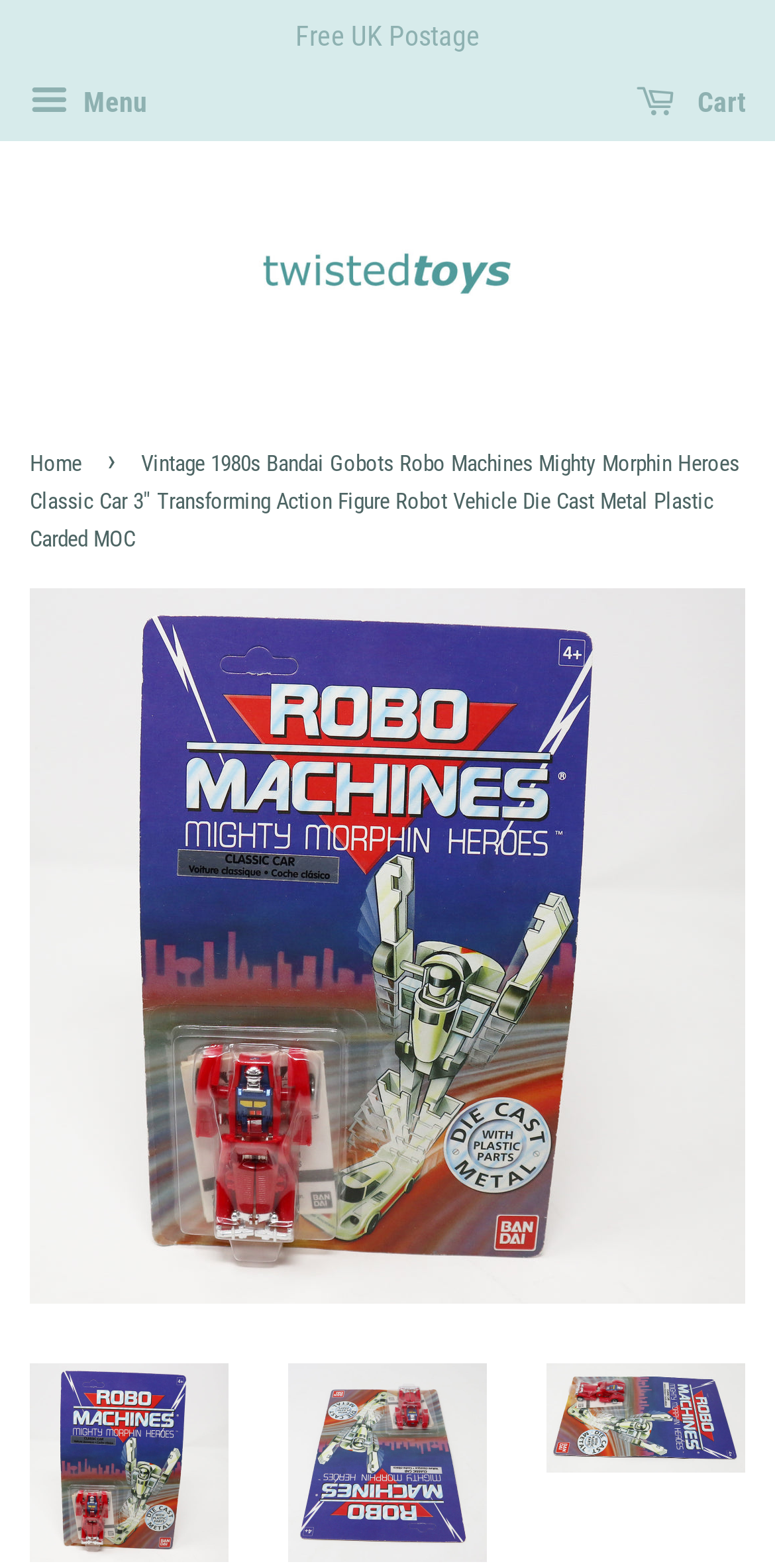Explain the webpage's design and content in an elaborate manner.

This webpage is an online marketplace listing for a vintage toy, specifically a 1980s Bandai Gobots Robo Machines Mighty Morphin Heroes Classic Car 3" Transforming Action Figure Robot Vehicle Die Cast Metal Plastic Carded MOC. 

At the top of the page, there is a navigation menu with a "Menu" button on the left and a "Cart" link on the right. Below the navigation menu, there is a "Free UK Postage" notice. 

The main content of the page is divided into two sections. On the left, there is a breadcrumbs navigation section with a "Home" link and a long descriptive text about the product. On the right, there is a large image of the toy, which takes up most of the page's width. 

Below the breadcrumbs navigation section, there are three links to the product, each with a corresponding image of the toy. These links and images are arranged horizontally, taking up the full width of the page. The images are of the same toy but may be showing different angles or views.